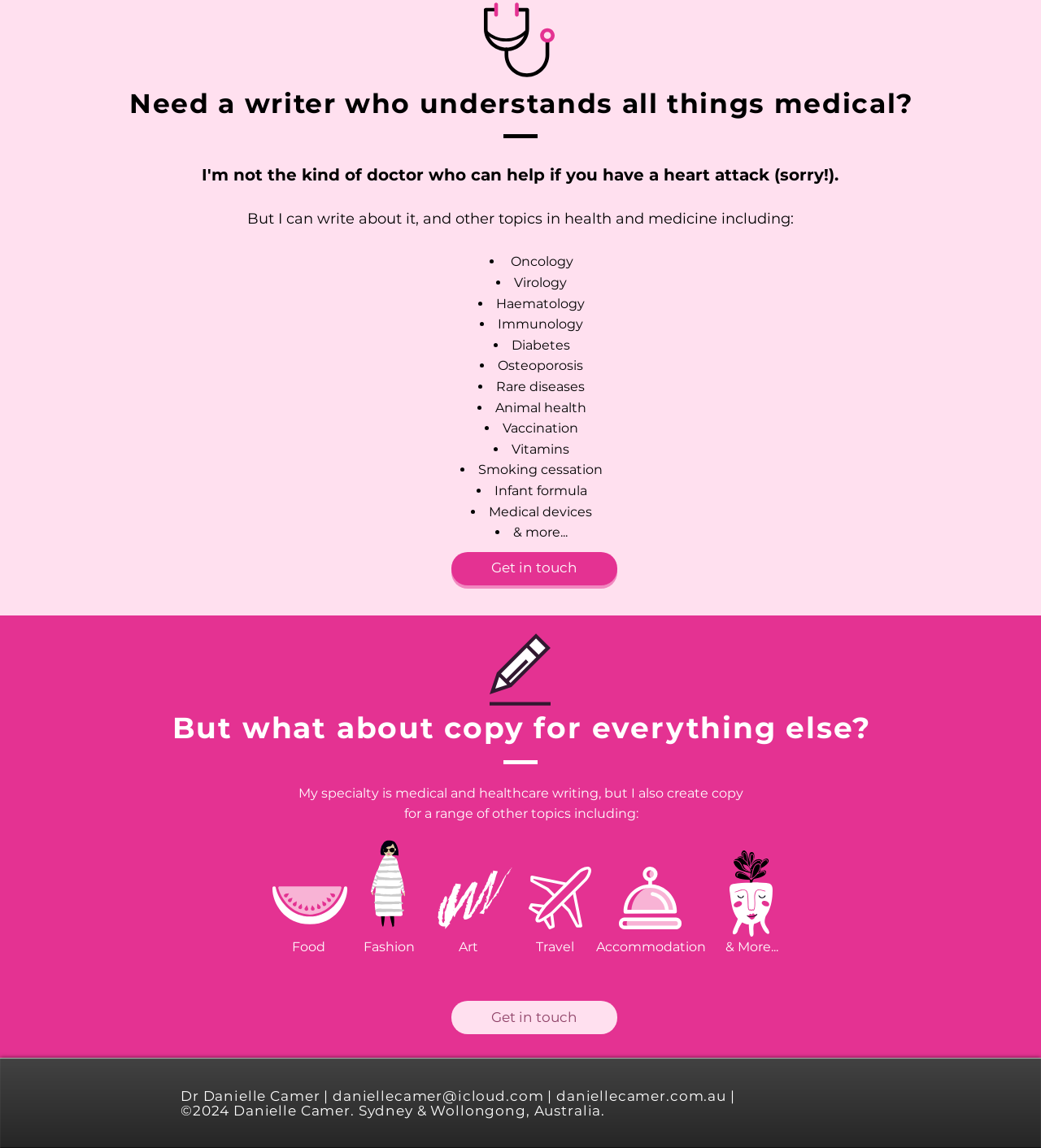Identify the bounding box of the UI component described as: "aria-label="Instagram"".

[0.855, 0.945, 0.878, 0.966]